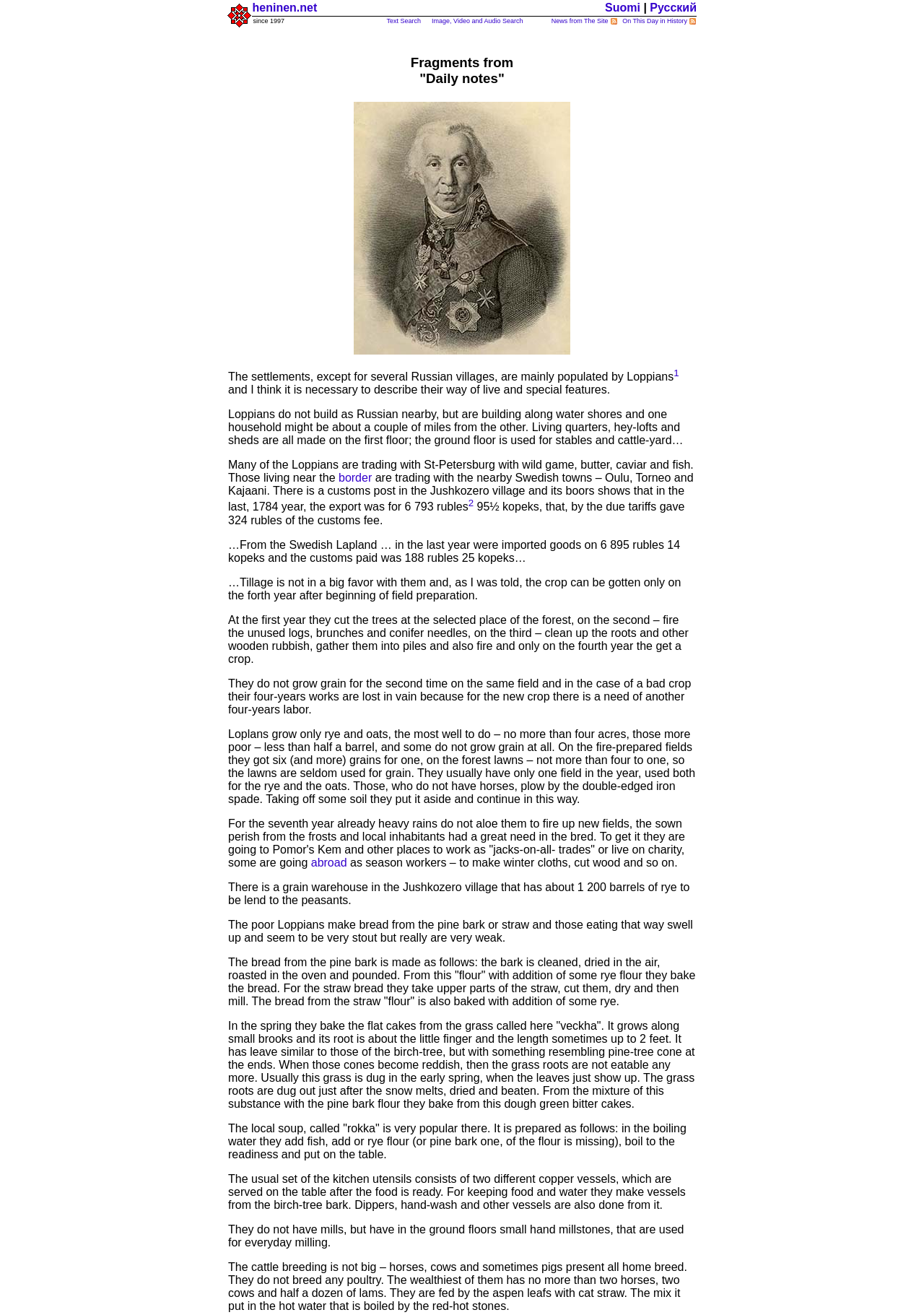Reply to the question with a single word or phrase:
What is the name of the local soup?

Rokka